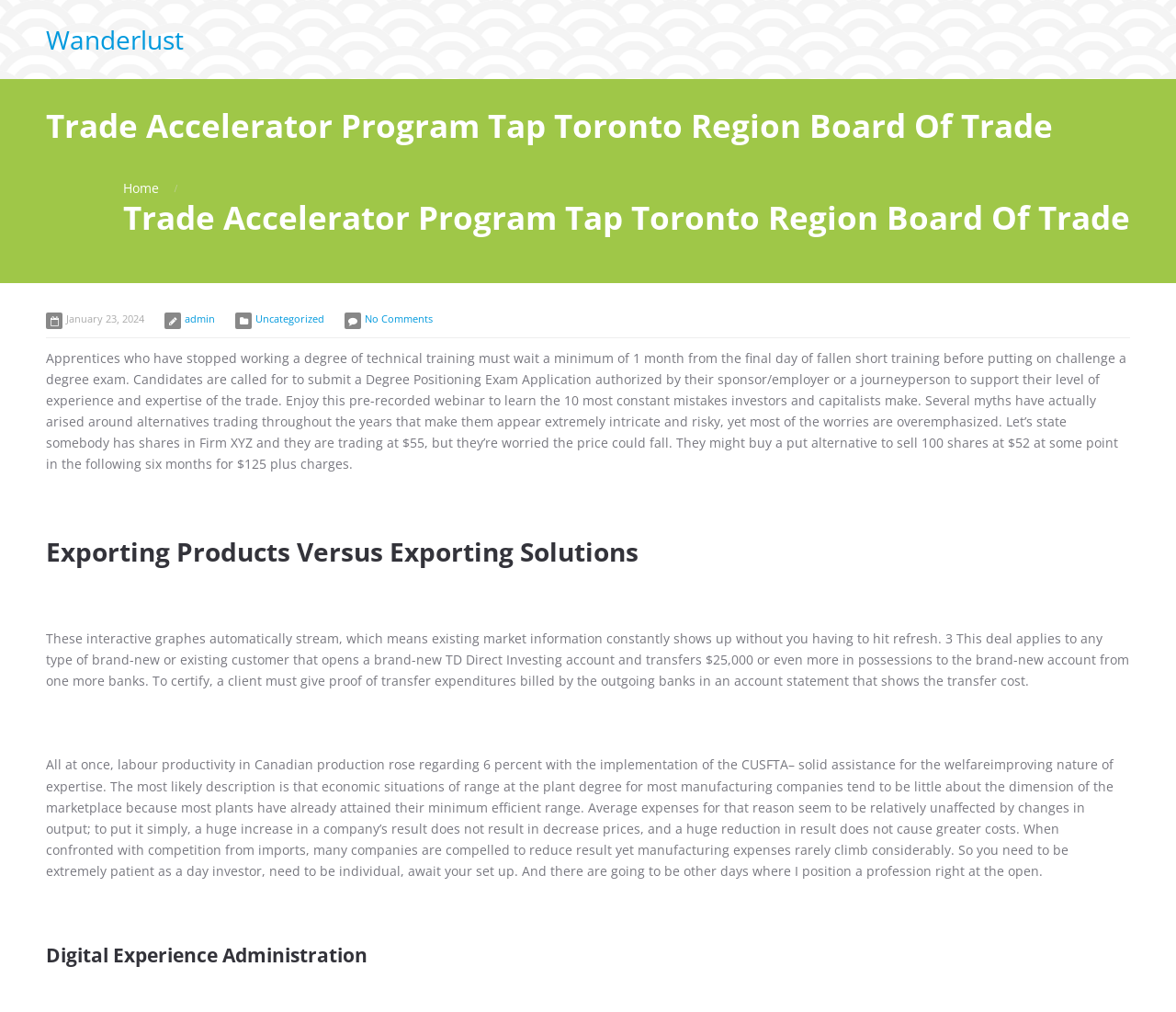Identify the bounding box for the element characterized by the following description: "Home".

[0.105, 0.177, 0.135, 0.195]